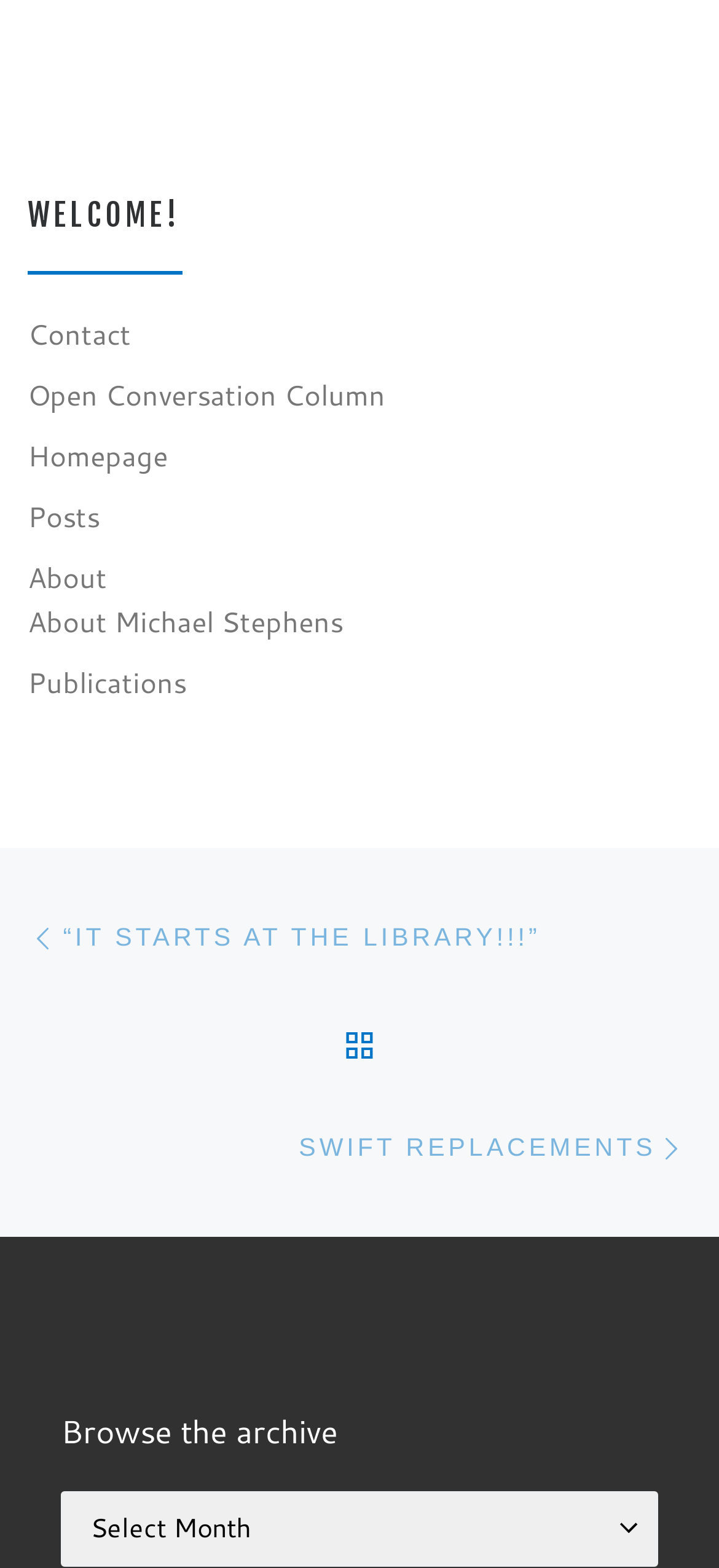What is the last link on the webpage?
Using the image provided, answer with just one word or phrase.

SWIFT REPLACEMENTS 